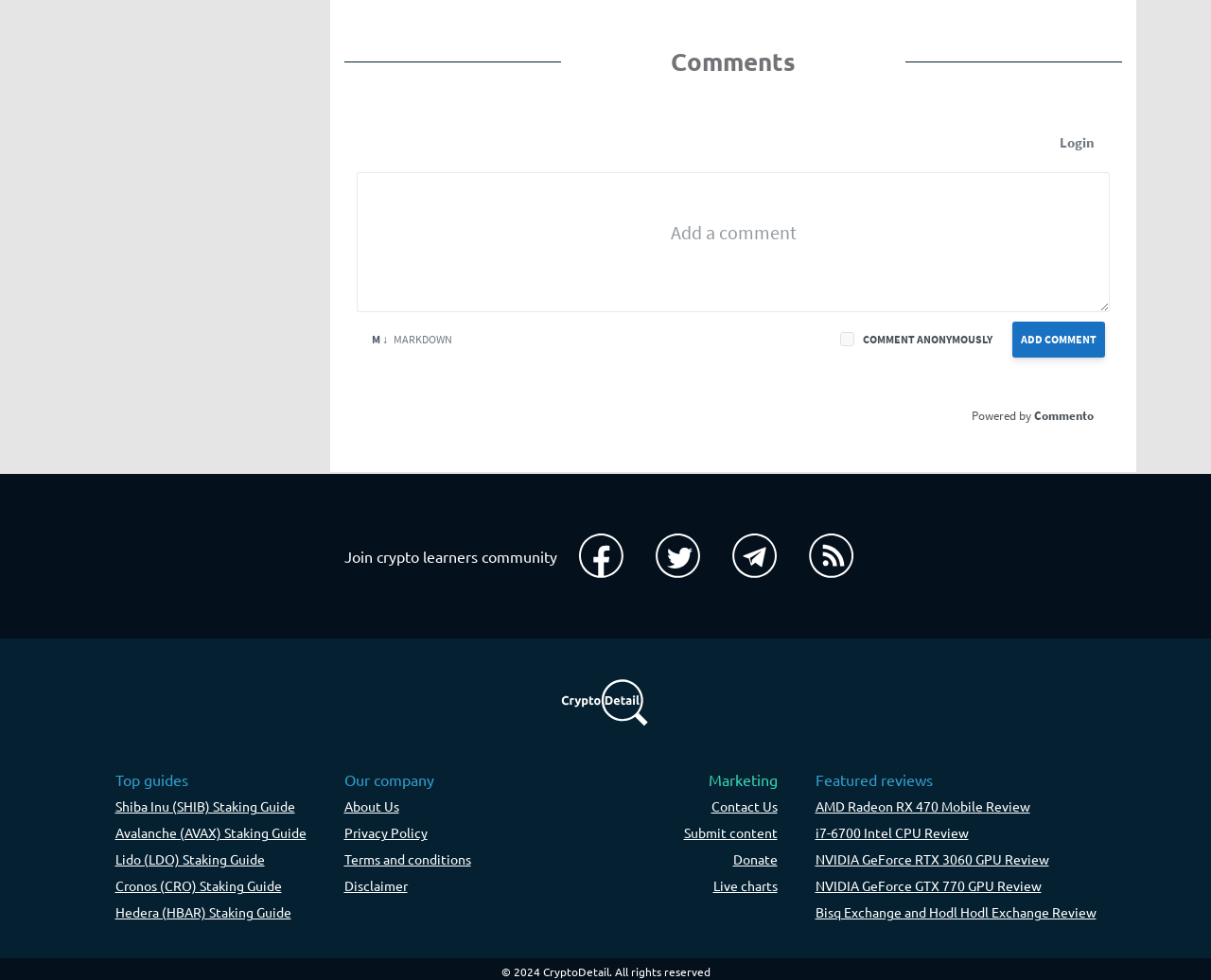Please give a concise answer to this question using a single word or phrase: 
What social media platforms are linked on the webpage?

Facebook, Twitter, Telegram